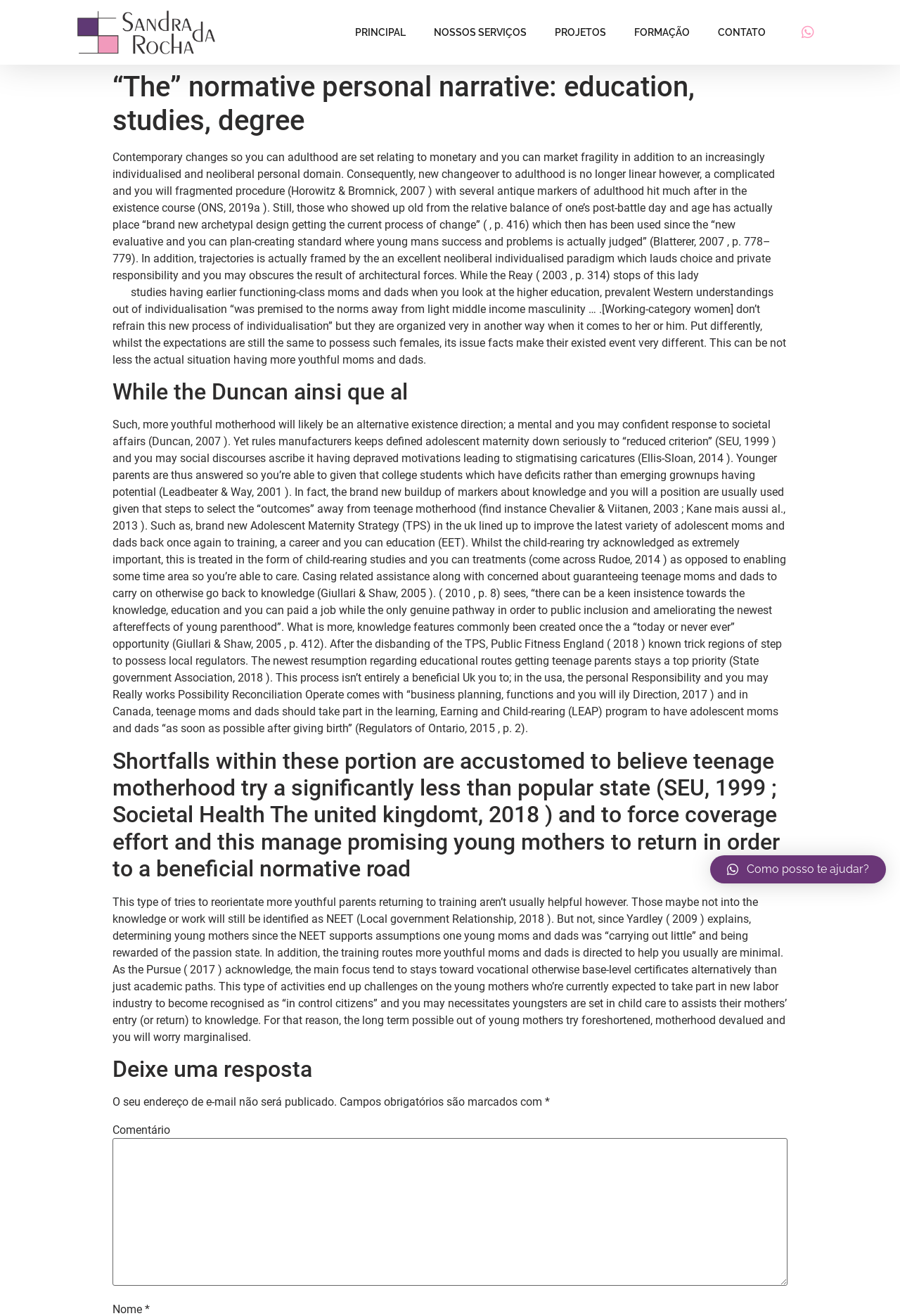Determine the coordinates of the bounding box that should be clicked to complete the instruction: "Click the link online payday UT". The coordinates should be represented by four float numbers between 0 and 1: [left, top, right, bottom].

[0.125, 0.204, 0.861, 0.227]